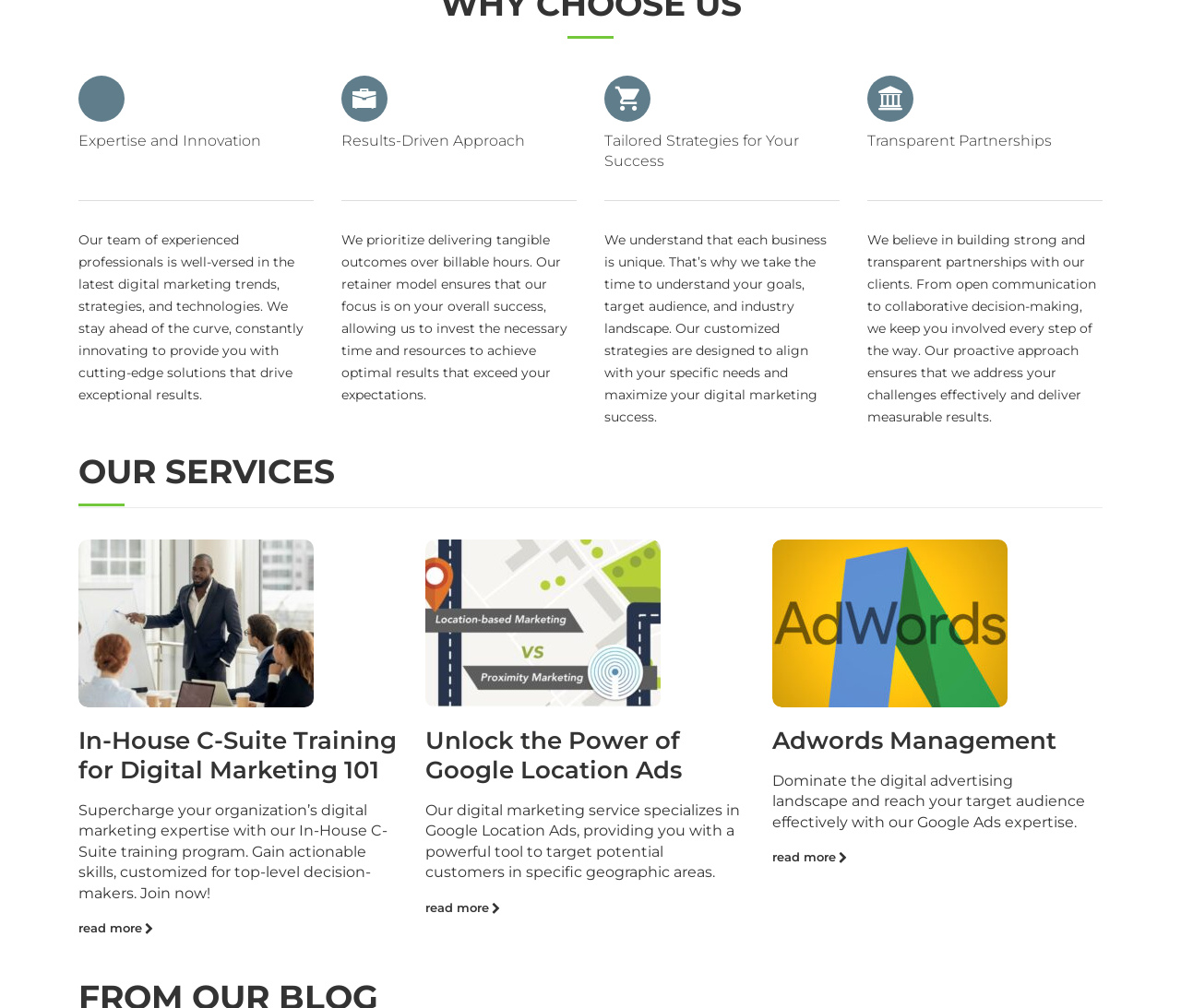Find the bounding box coordinates for the UI element that matches this description: "read more".

[0.066, 0.915, 0.12, 0.93]